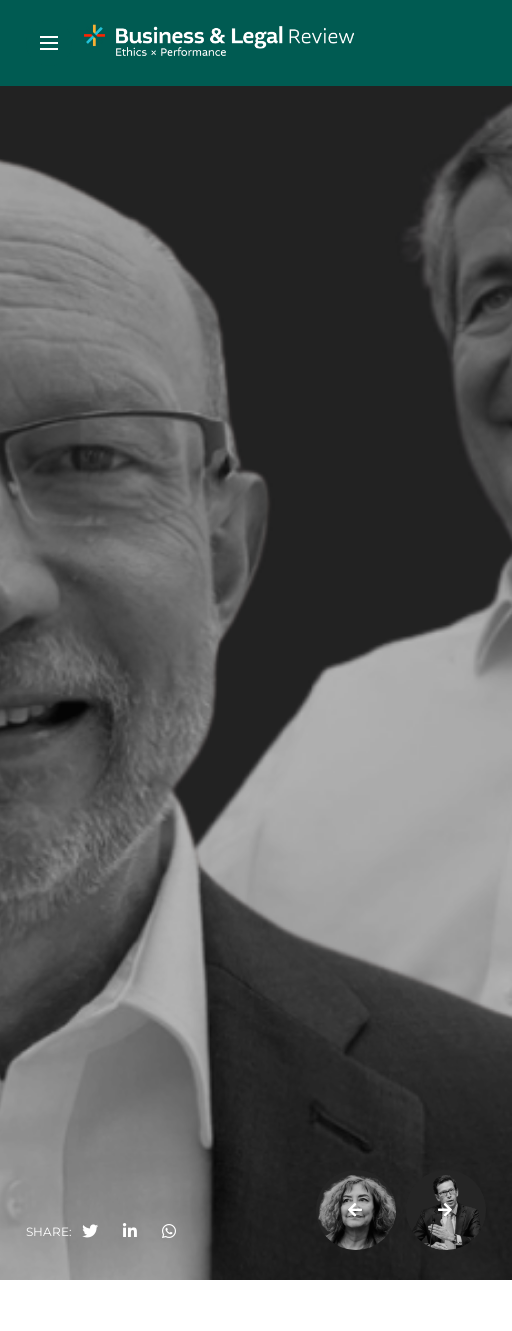Offer a thorough description of the image.

The image captures a professional portrait featuring two men in formal attire, highlighting their facial expressions and demeanor. The man in the foreground, with glasses and a neatly trimmed beard, exudes confidence with a slight smile. He is dressed in a dark suit over a white shirt, suggesting a formal business context. Behind him, a second man appears slightly blurred, adding depth to the composition. The background is softly focused, drawing attention to the subjects. This image accompanies an article from the "Business & Legal Review," which features insights from Patrick Bignon and Richard King, discussing legal markets and professional dynamics between France and the UK. The publication aims to illuminate themes of ethics and performance within the business and legal sectors. Additionally, social media sharing options are provided beneath the image, allowing viewers to engage further with the content.